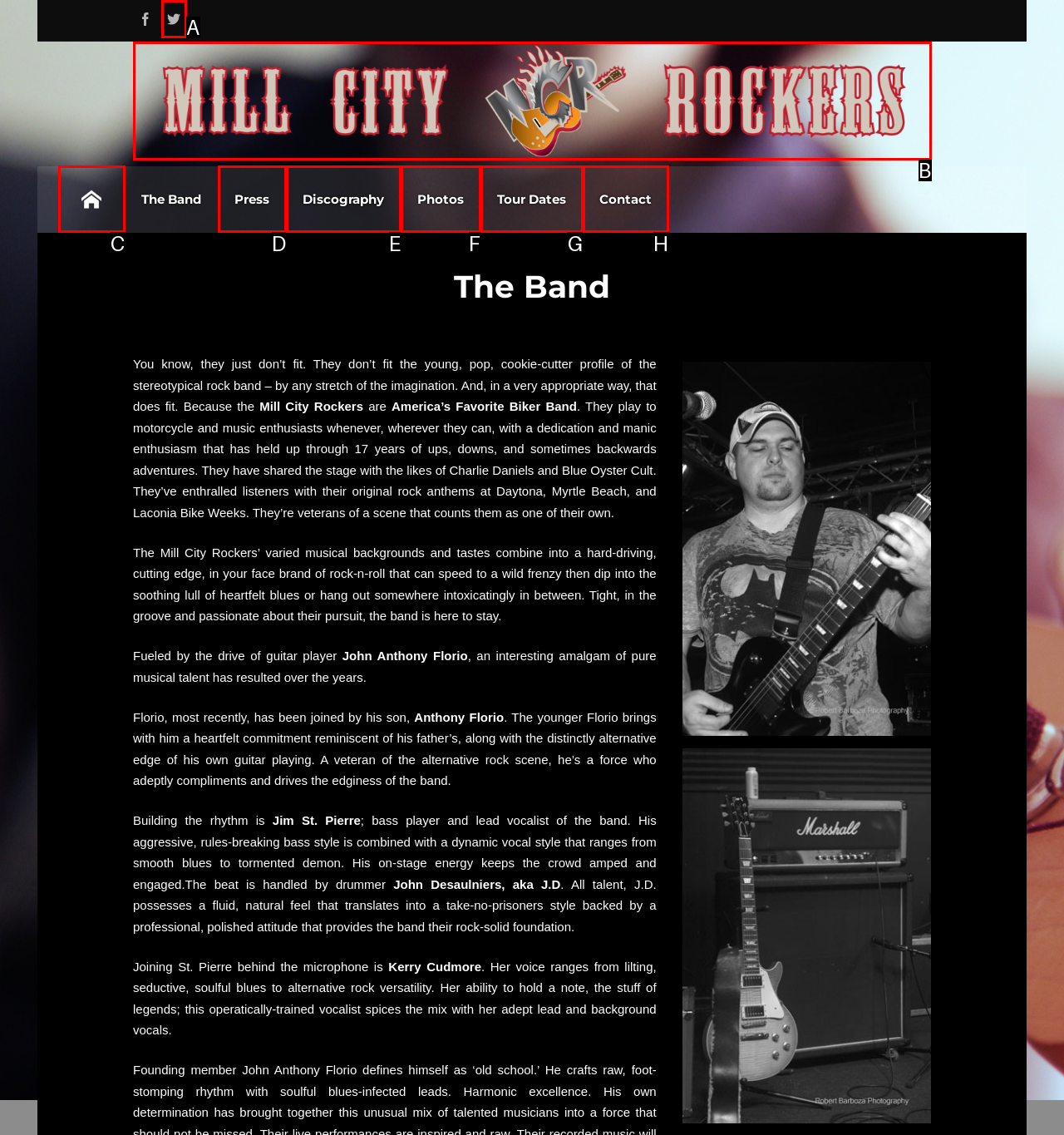Select the UI element that should be clicked to execute the following task: Click the Mill City Rockers image
Provide the letter of the correct choice from the given options.

B